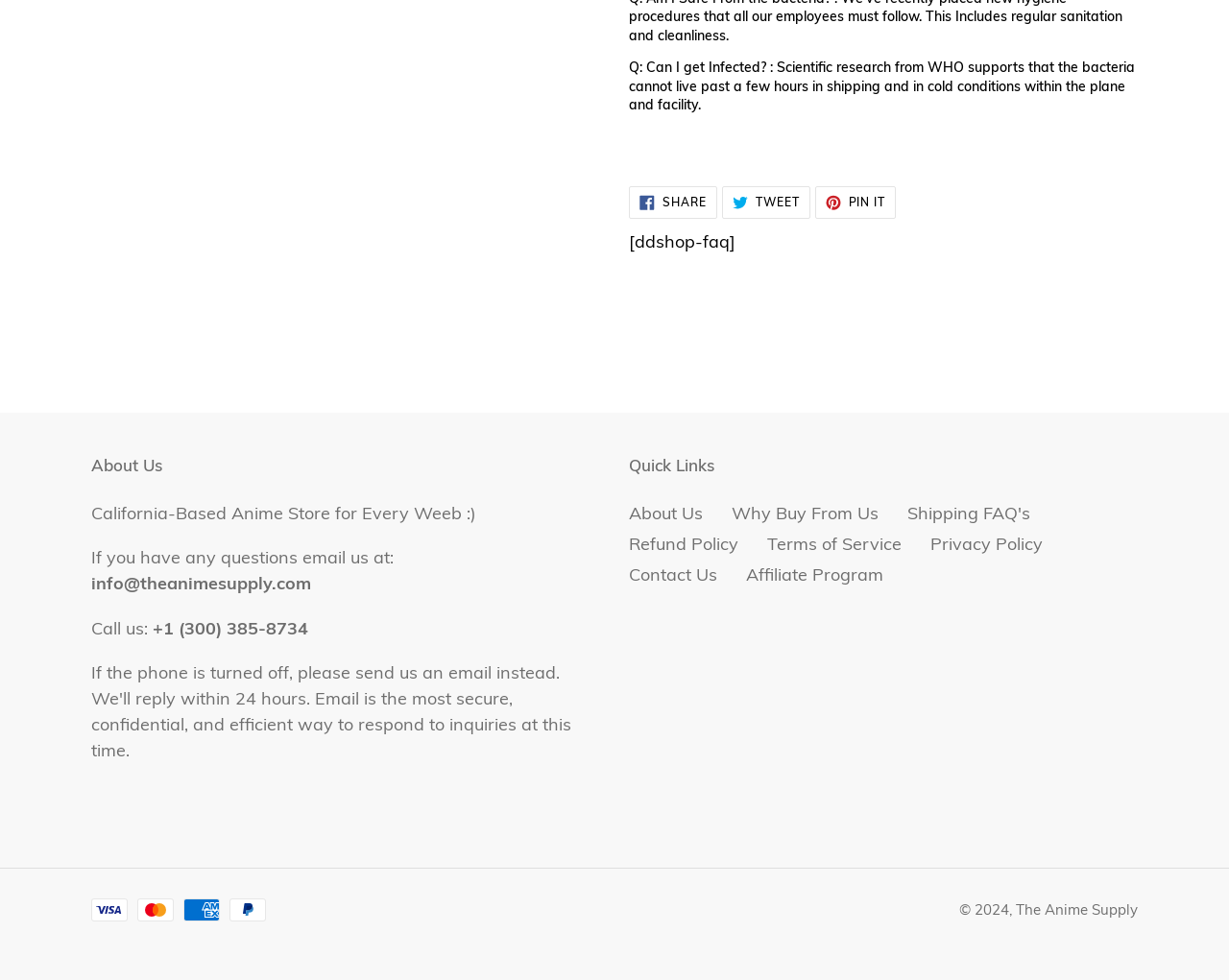Locate the bounding box coordinates of the element that should be clicked to fulfill the instruction: "Contact Us".

[0.512, 0.575, 0.584, 0.597]